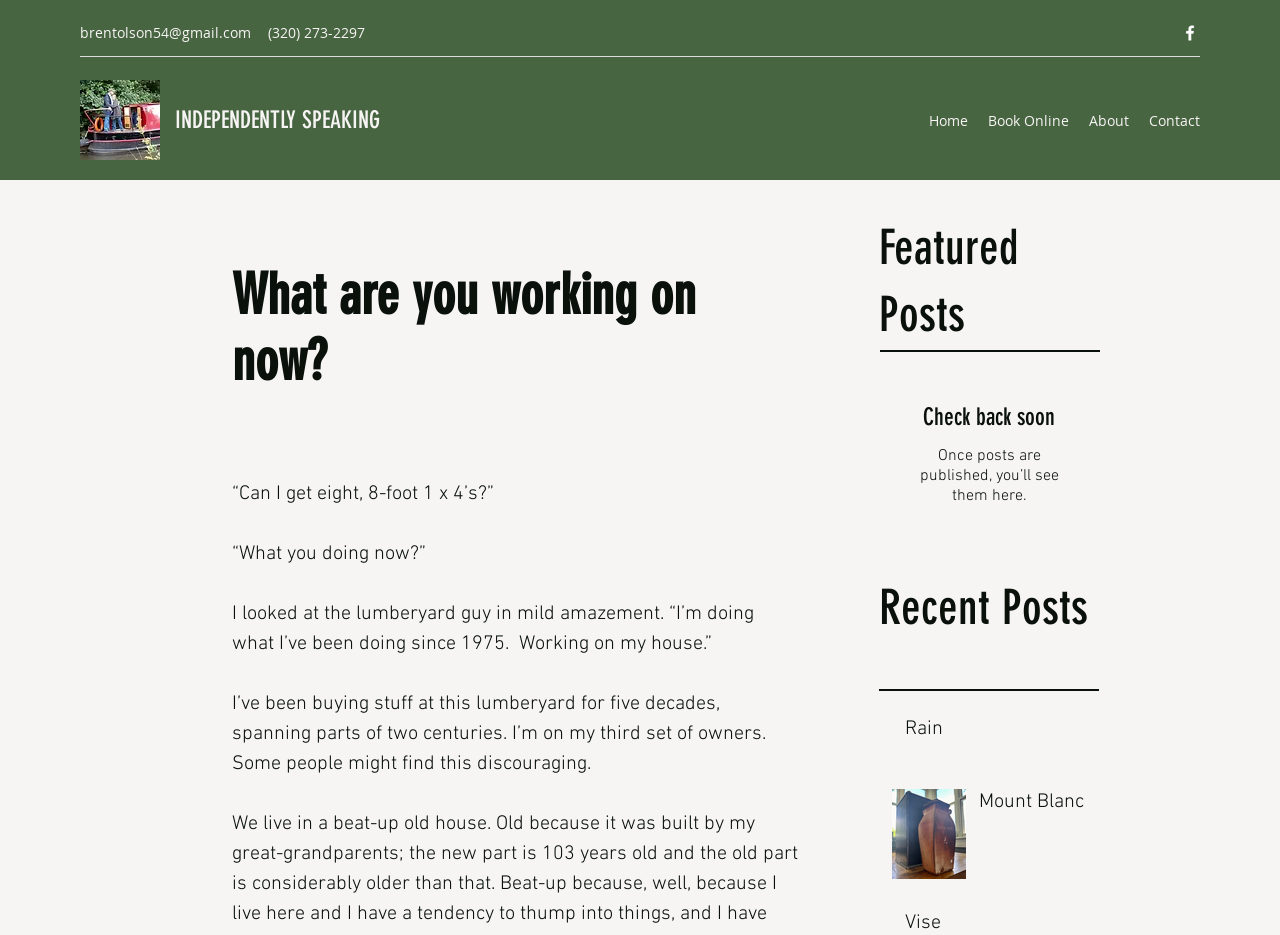What is the author working on?
Using the details from the image, give an elaborate explanation to answer the question.

I found what the author is working on by reading the text 'I’m doing what I’ve been doing since 1975. Working on my house.' located under the heading 'What are you working on now?'.